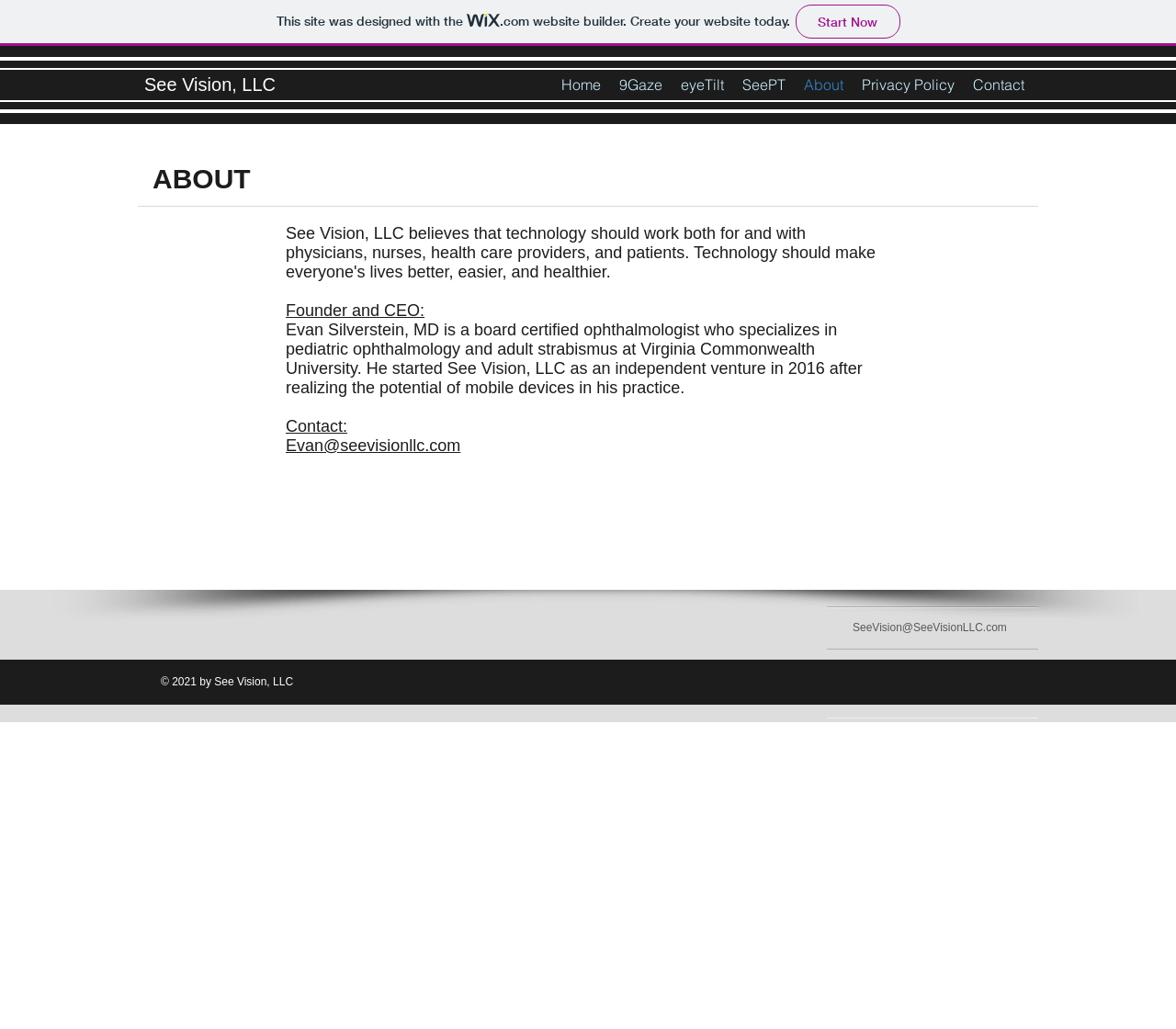Refer to the image and answer the question with as much detail as possible: What is the name of the company?

I found the answer by looking at the heading element with the text 'See Vision, LLC' which is located at the top of the page, indicating that it is the company name.